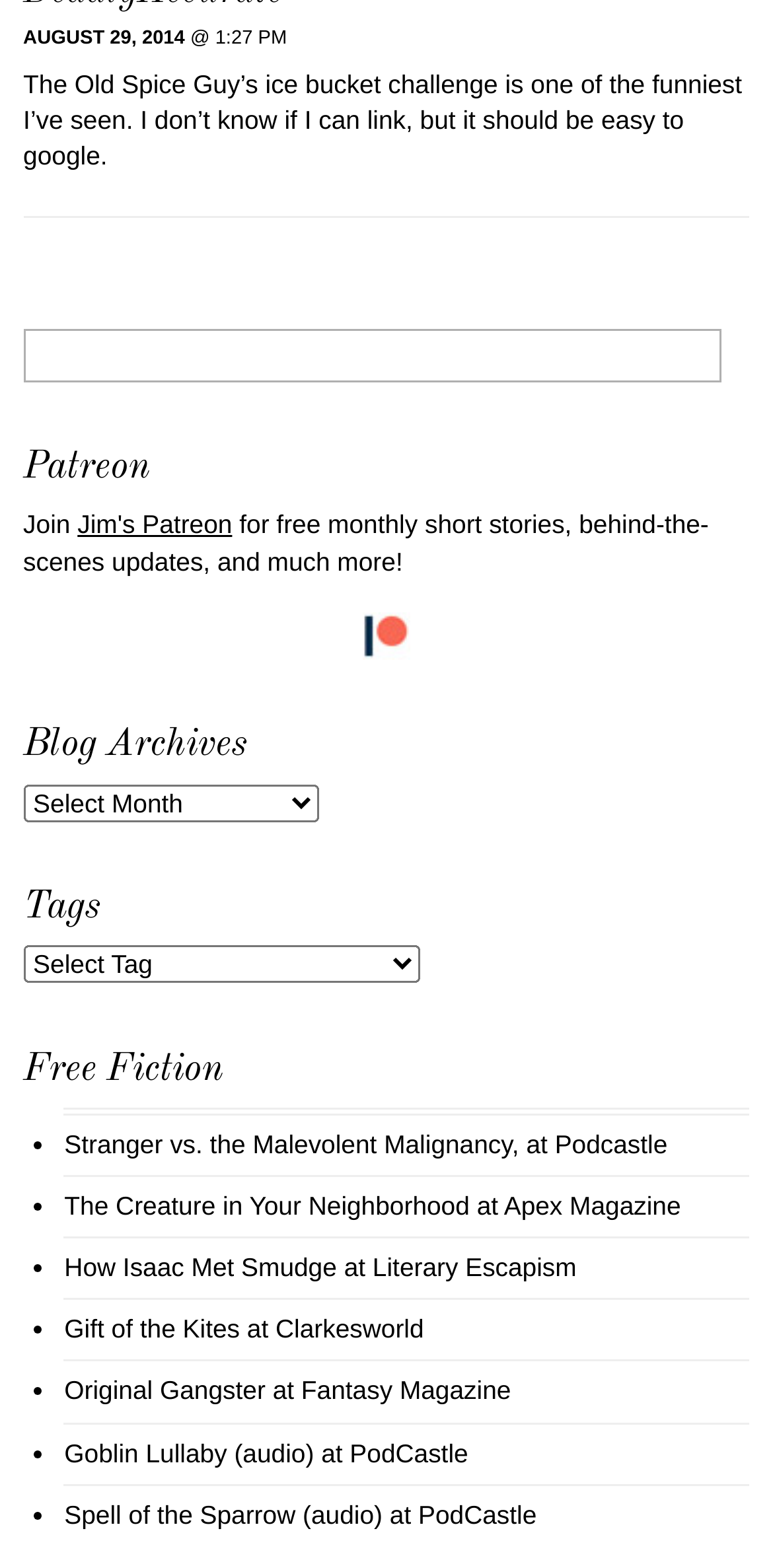Show me the bounding box coordinates of the clickable region to achieve the task as per the instruction: "View Stranger vs. the Malevolent Malignancy".

[0.083, 0.72, 0.662, 0.739]